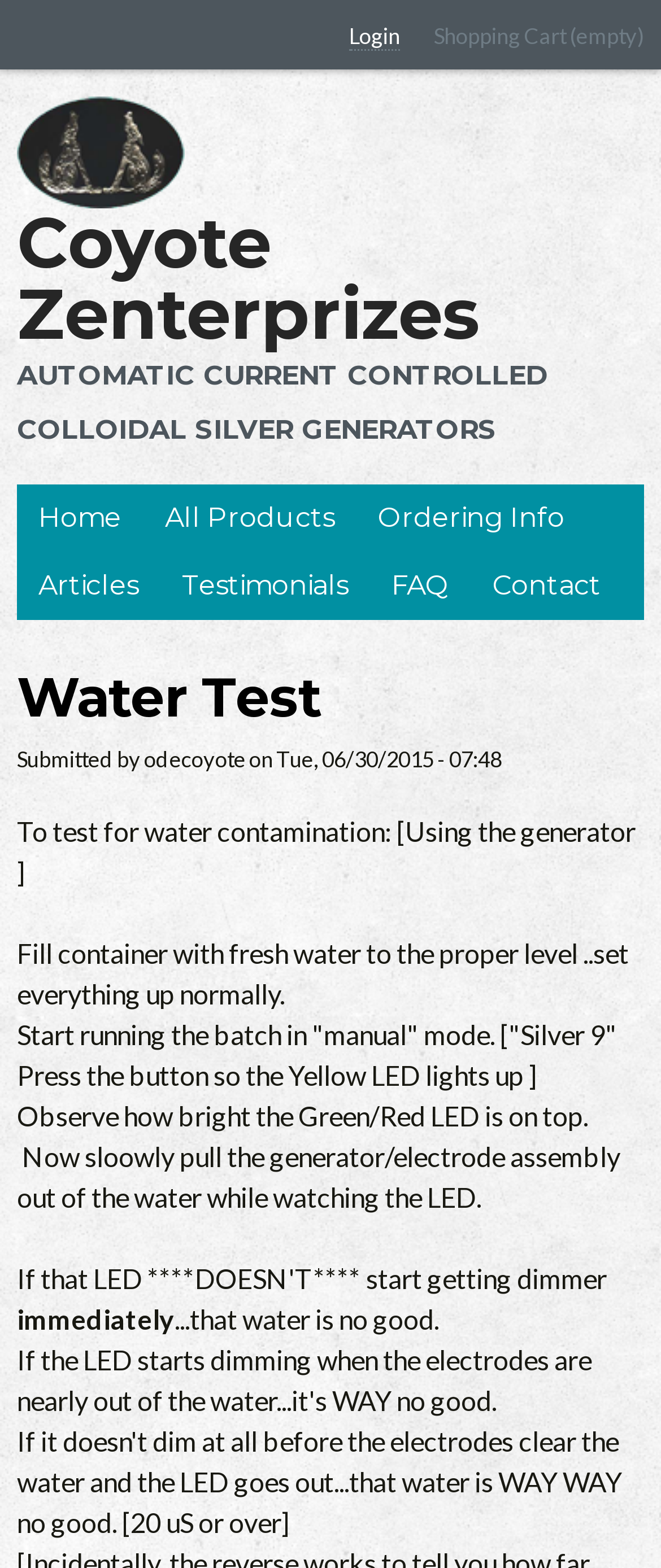Please give a succinct answer using a single word or phrase:
What is the purpose of the water test?

to test for water contamination